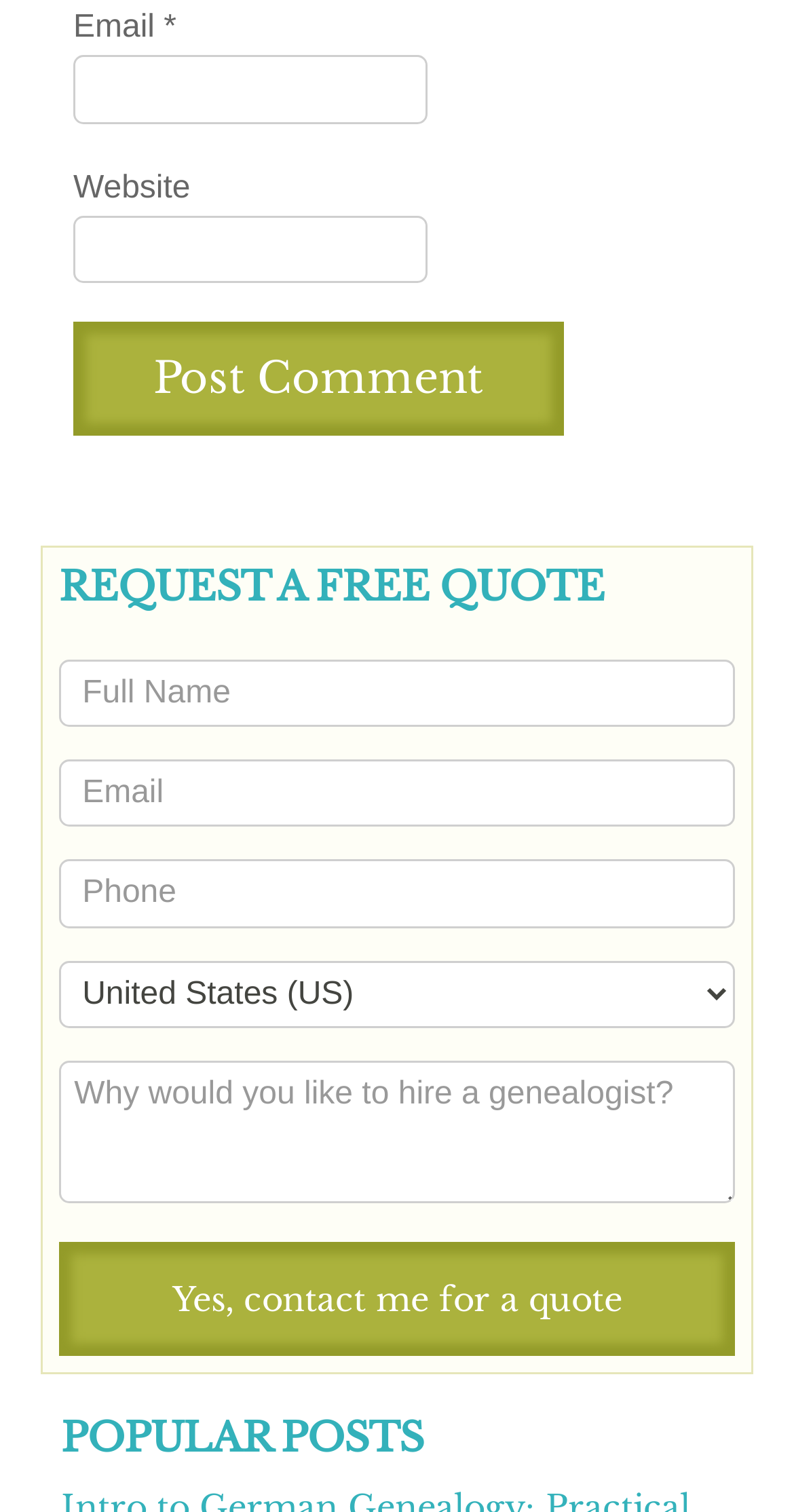Using the details in the image, give a detailed response to the question below:
What is the label of the first textbox in the contact form?

The first textbox in the contact form is labeled 'Full Name' and it is a required field.